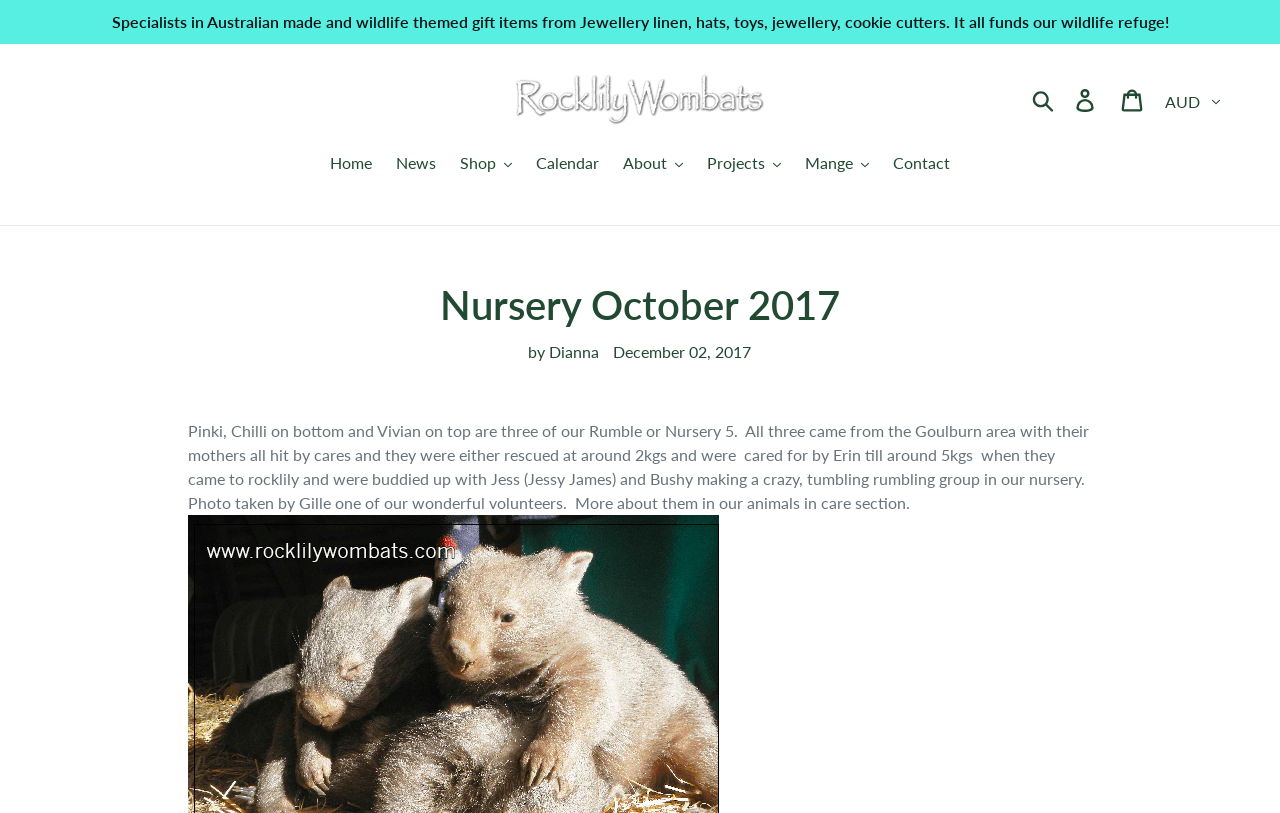Pinpoint the bounding box coordinates of the area that should be clicked to complete the following instruction: "View the 'News' page". The coordinates must be given as four float numbers between 0 and 1, i.e., [left, top, right, bottom].

[0.302, 0.186, 0.348, 0.219]